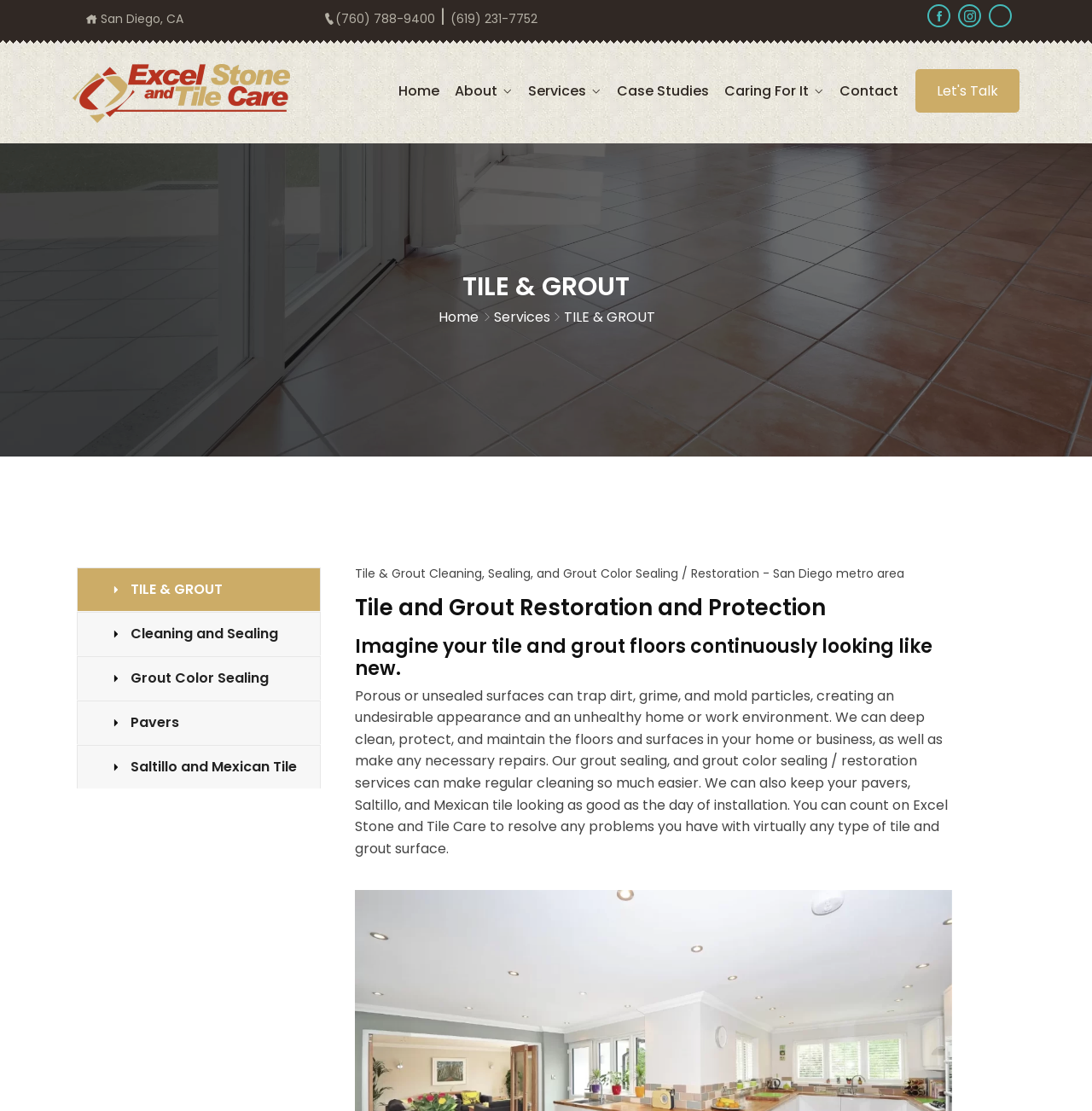Locate the bounding box coordinates of the segment that needs to be clicked to meet this instruction: "Contact Excel Stone and Tile Care".

[0.769, 0.072, 0.823, 0.092]